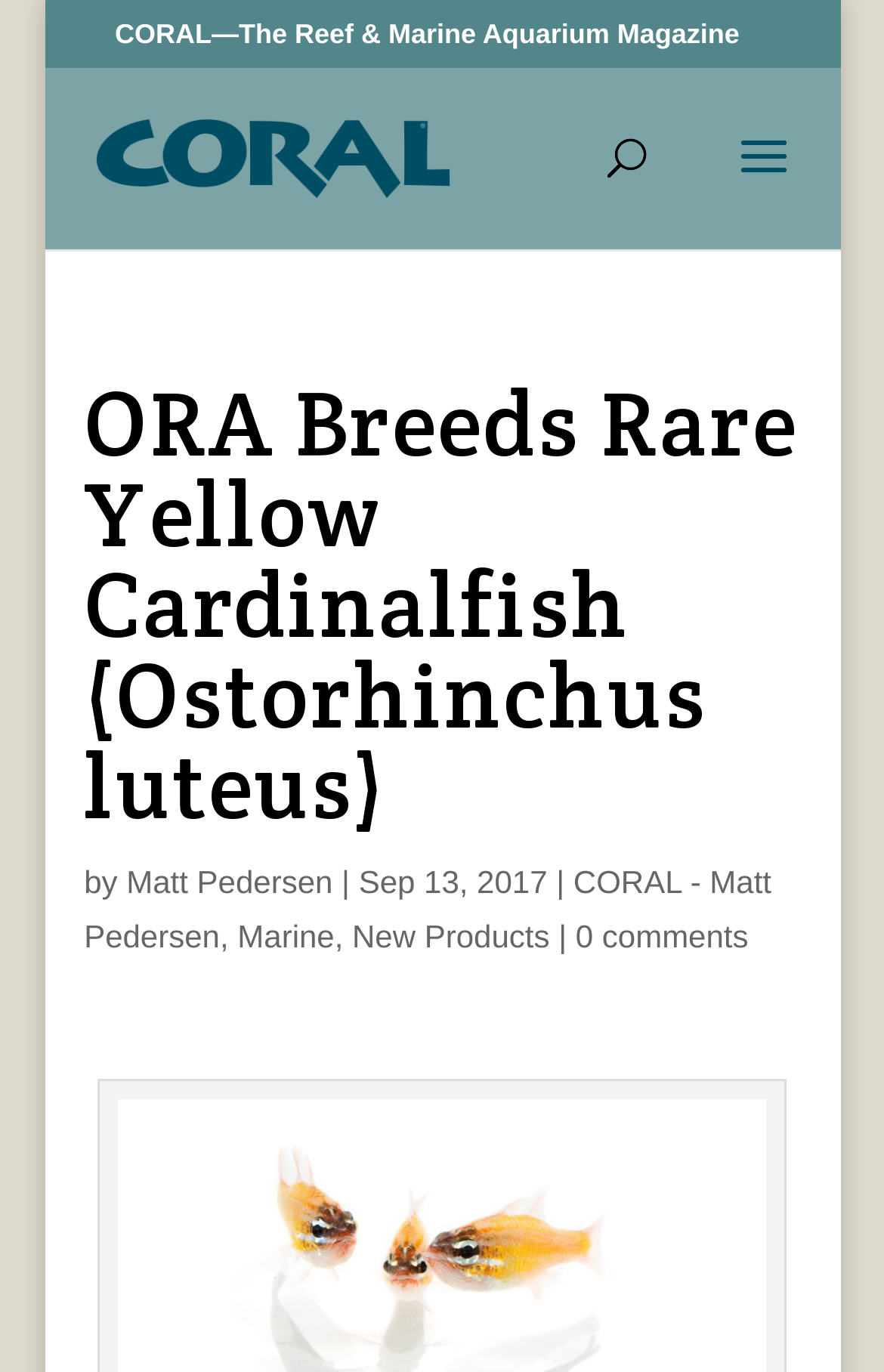What are the categories related to the article about the yellow cardinalfish?
Please answer using one word or phrase, based on the screenshot.

Marine, New Products